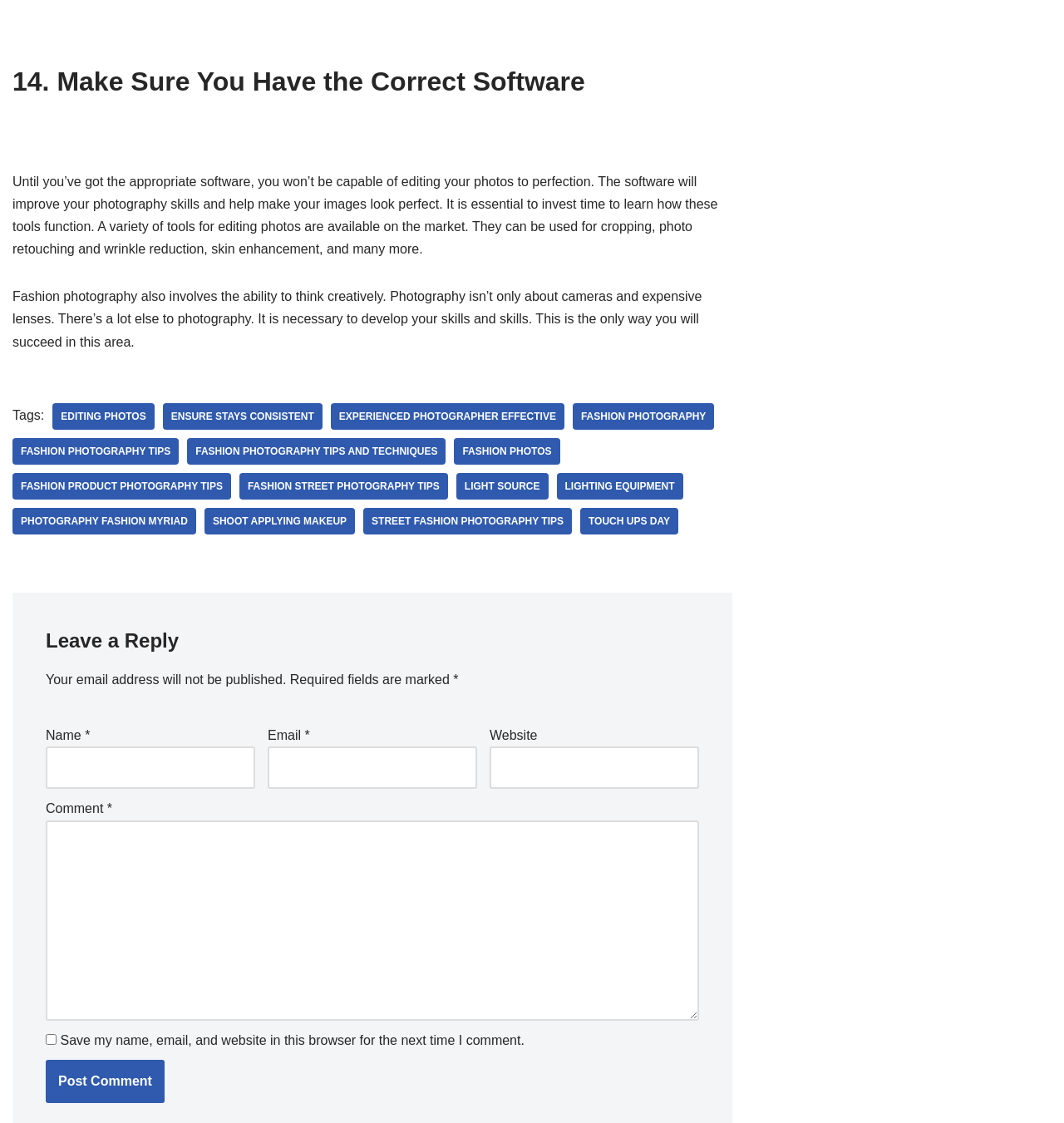Please find the bounding box coordinates for the clickable element needed to perform this instruction: "Enter your email in the 'Email' field".

[0.252, 0.665, 0.448, 0.703]